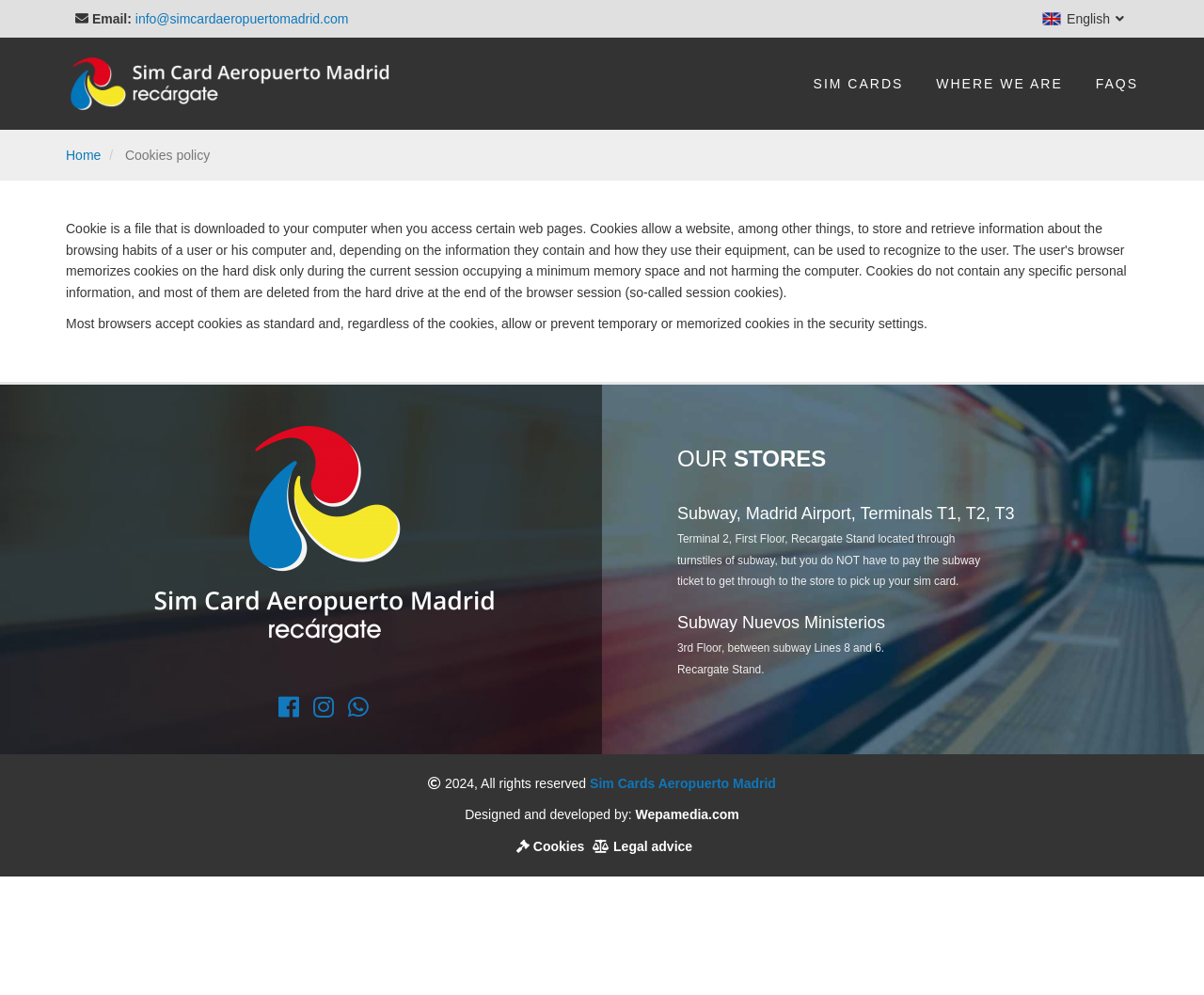Please identify the bounding box coordinates of the element on the webpage that should be clicked to follow this instruction: "Check the store locations". The bounding box coordinates should be given as four float numbers between 0 and 1, formatted as [left, top, right, bottom].

[0.562, 0.443, 0.988, 0.48]